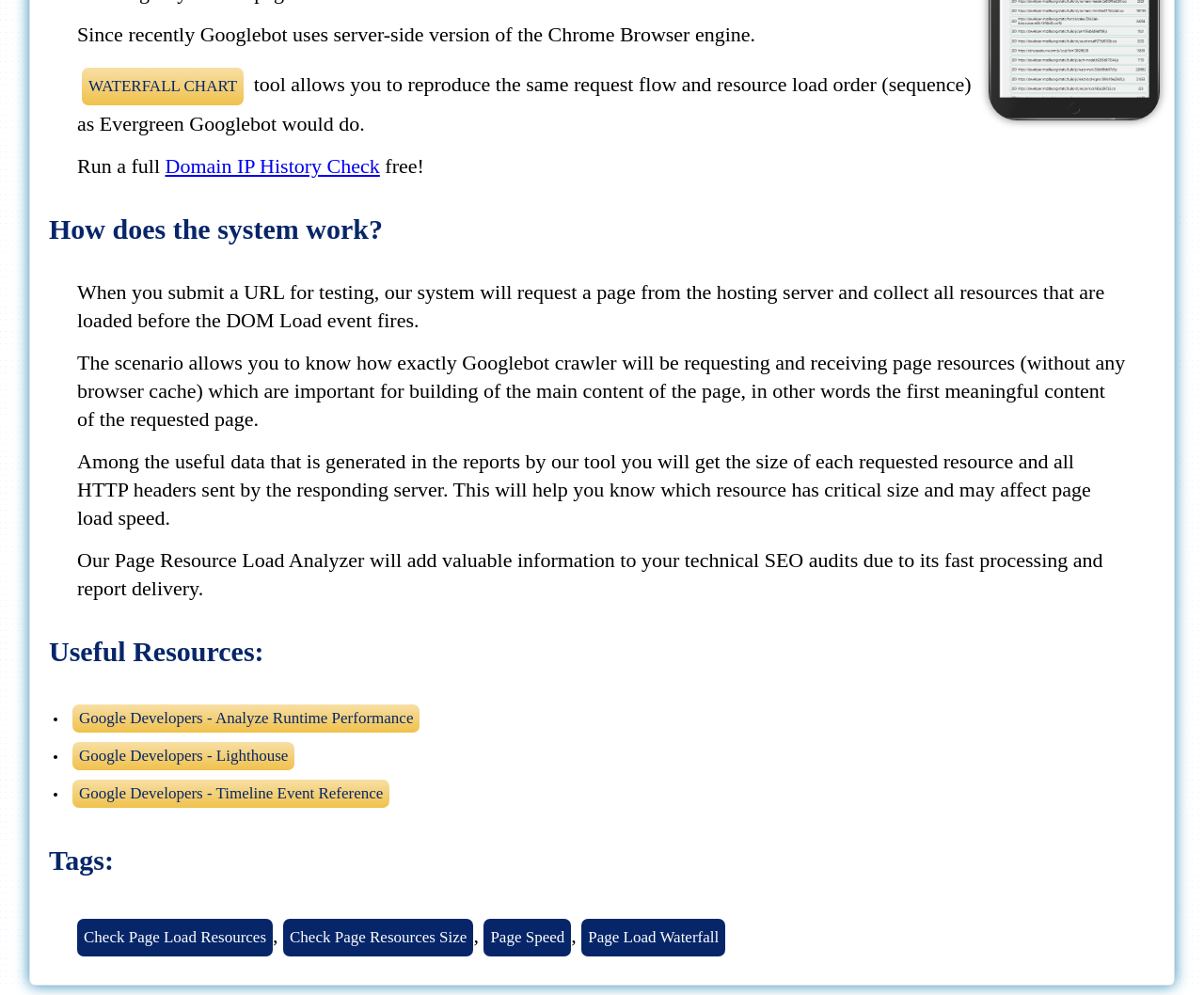Find the bounding box coordinates of the clickable element required to execute the following instruction: "Click on WATERFALL CHART". Provide the coordinates as four float numbers between 0 and 1, i.e., [left, top, right, bottom].

[0.068, 0.068, 0.202, 0.106]